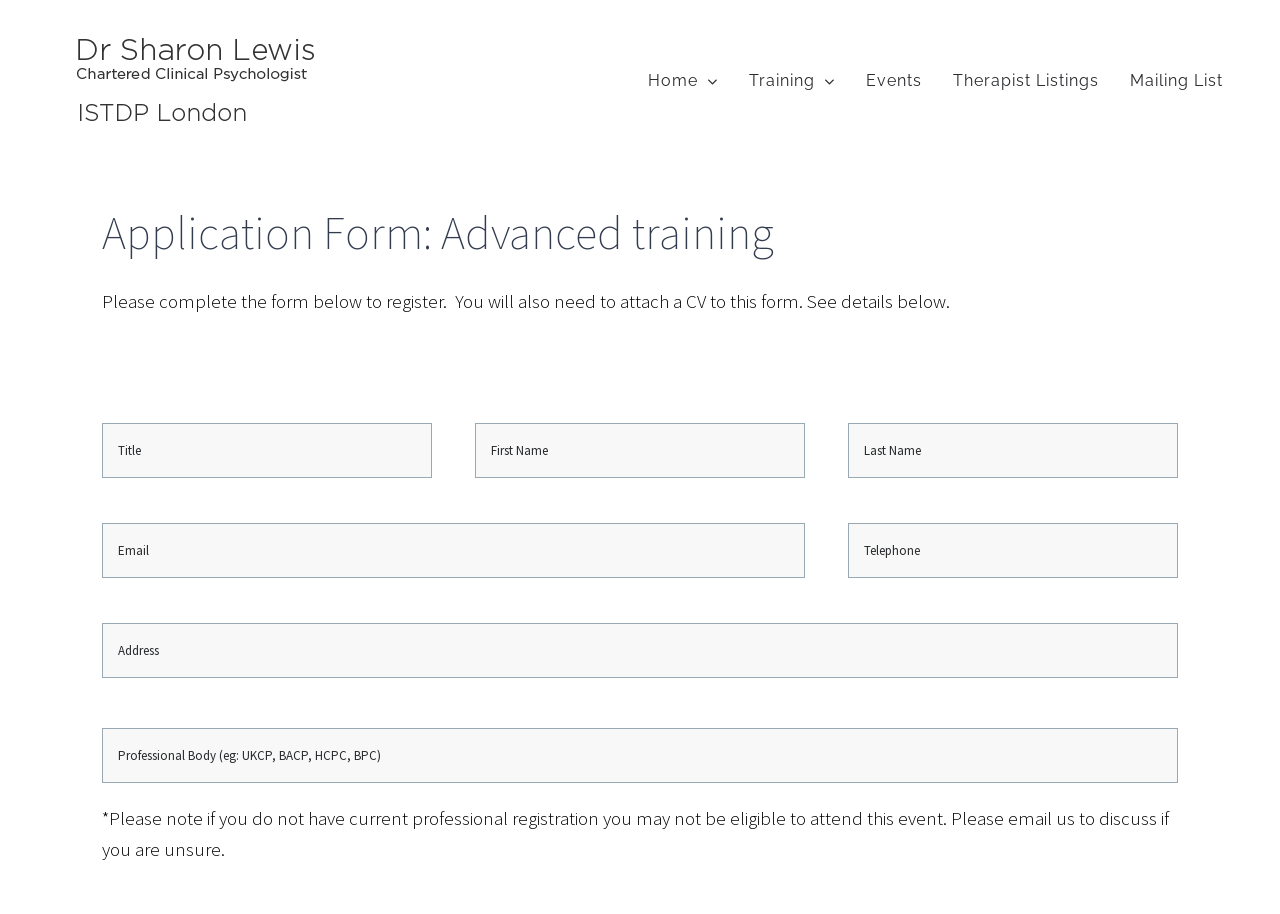Find the bounding box coordinates of the element you need to click on to perform this action: 'attach a CV'. The coordinates should be represented by four float values between 0 and 1, in the format [left, top, right, bottom].

[0.08, 0.316, 0.742, 0.342]